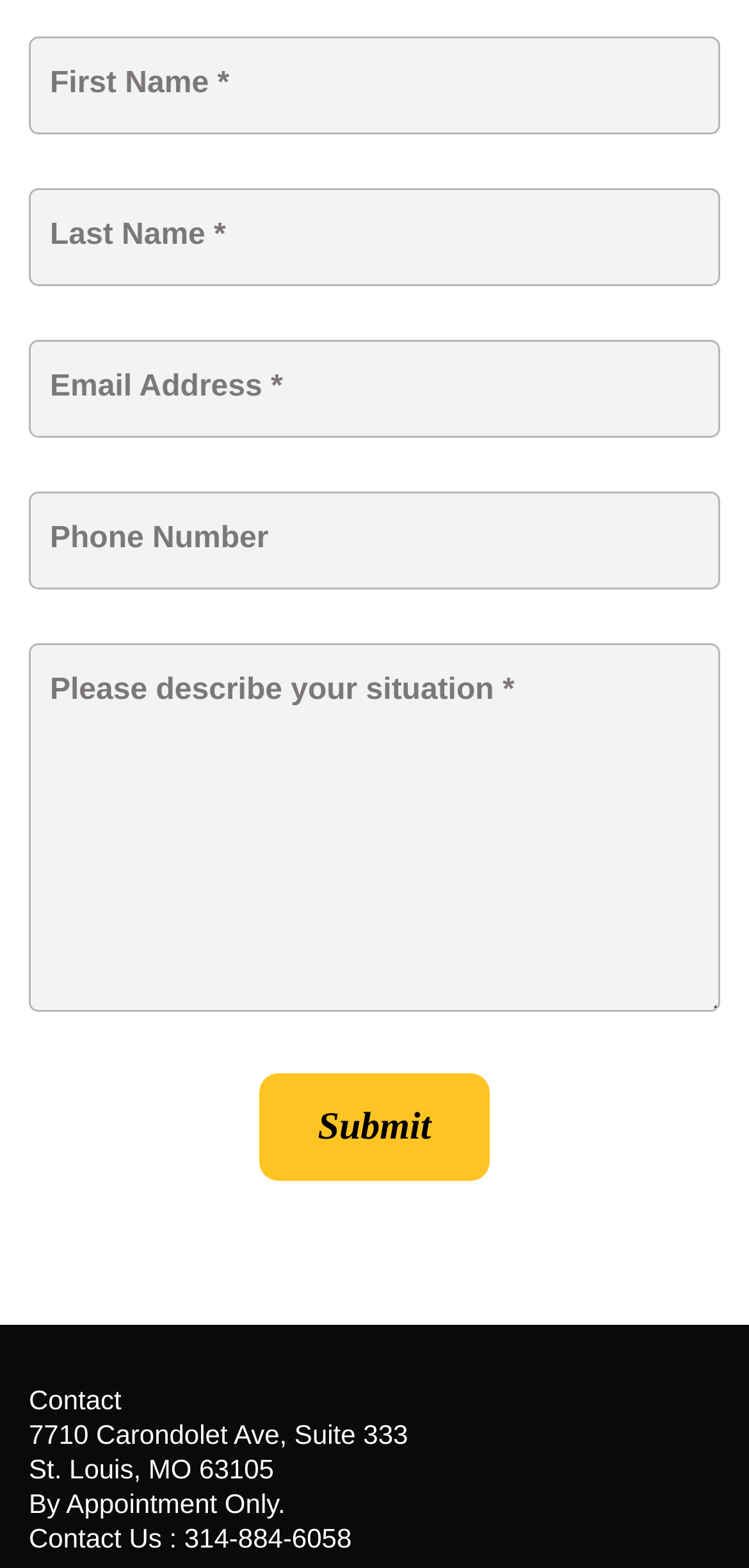Given the description name="lf_submit" value="Submit", predict the bounding box coordinates of the UI element. Ensure the coordinates are in the format (top-left x, top-left y, bottom-right x, bottom-right y) and all values are between 0 and 1.

[0.346, 0.684, 0.654, 0.753]